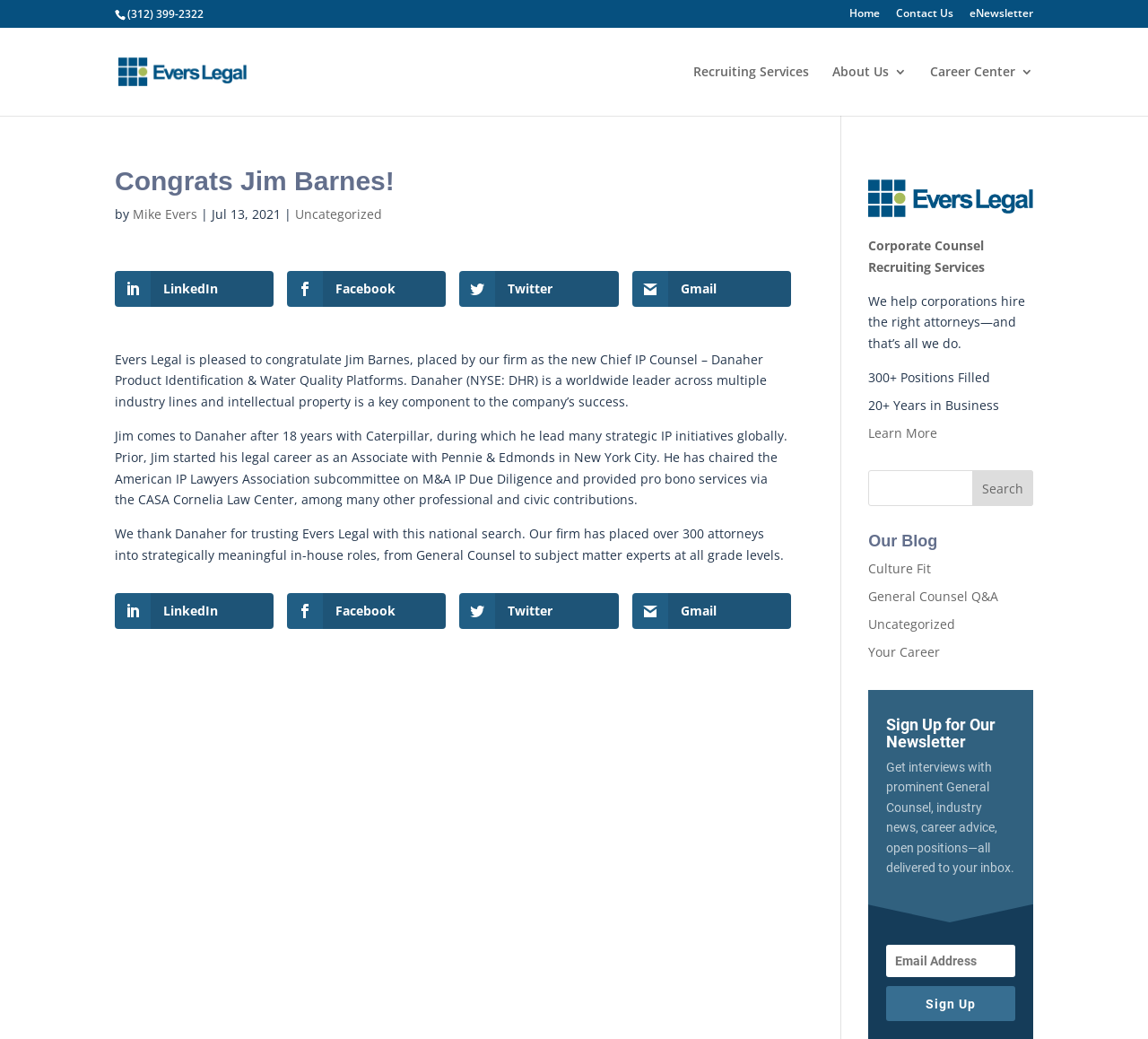Locate the bounding box for the described UI element: "Learn More". Ensure the coordinates are four float numbers between 0 and 1, formatted as [left, top, right, bottom].

[0.756, 0.408, 0.817, 0.424]